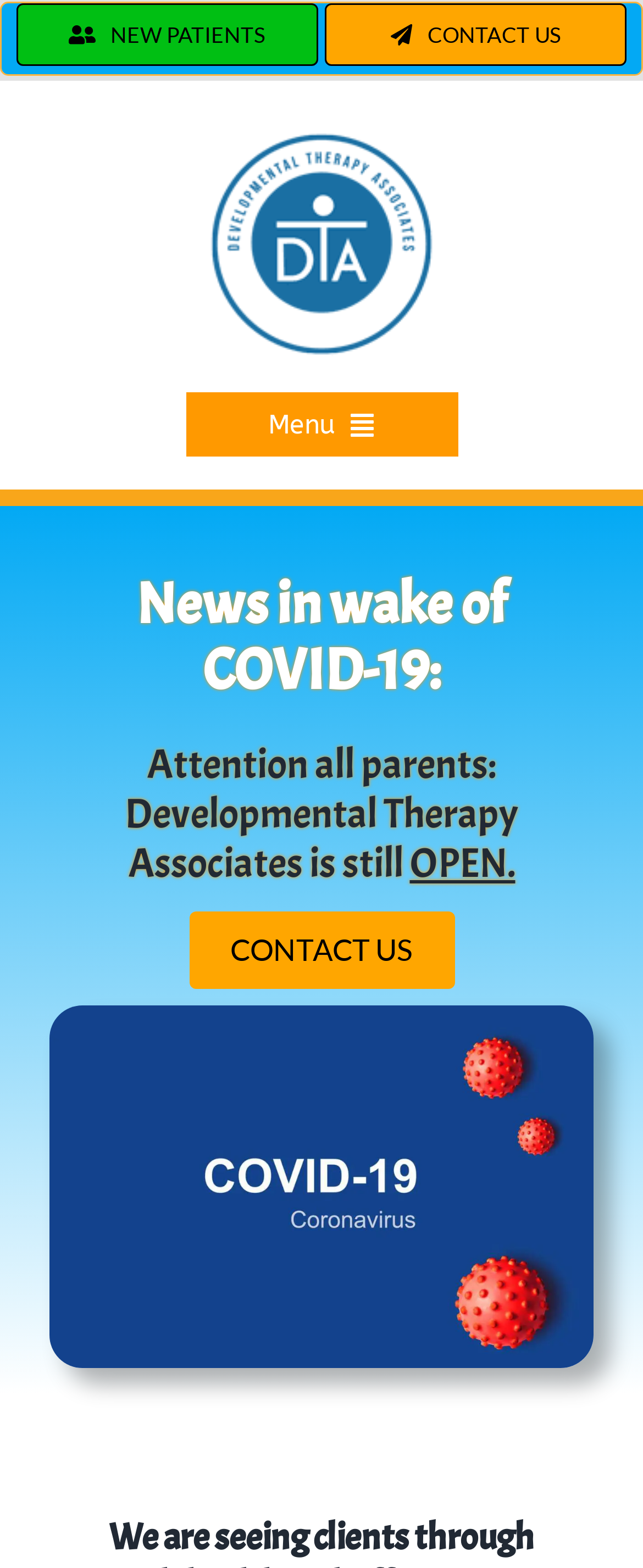Describe all the key features of the webpage in detail.

The webpage is about Developmental Therapy Associates, a therapy service provider. At the top left, there is a logo of the organization, which is an image. Below the logo, there are three links: "New Patients", "Contact Developmental Therapy", and a link to the main menu. The main menu is a navigation bar that expands when clicked, containing links to various sections of the website, including "HOME", "ABOUT", "THERAPY SERVICES", "CAREERS", "Student/Internship", "RESOURCES", and "CONTACT US". Each of these links has a corresponding button to open a submenu.

Below the navigation bar, there is a region titled "Page Title Bar" that contains three headings. The first heading reads "News in wake of COVID-19:". The second heading is a message to parents, stating that Developmental Therapy Associates is still open. The third heading is a link to "CONTACT US". There is also an image related to COVID-19 updates in this region.

The webpage appears to be providing information about the organization's response to the COVID-19 pandemic, as well as its services and contact information.